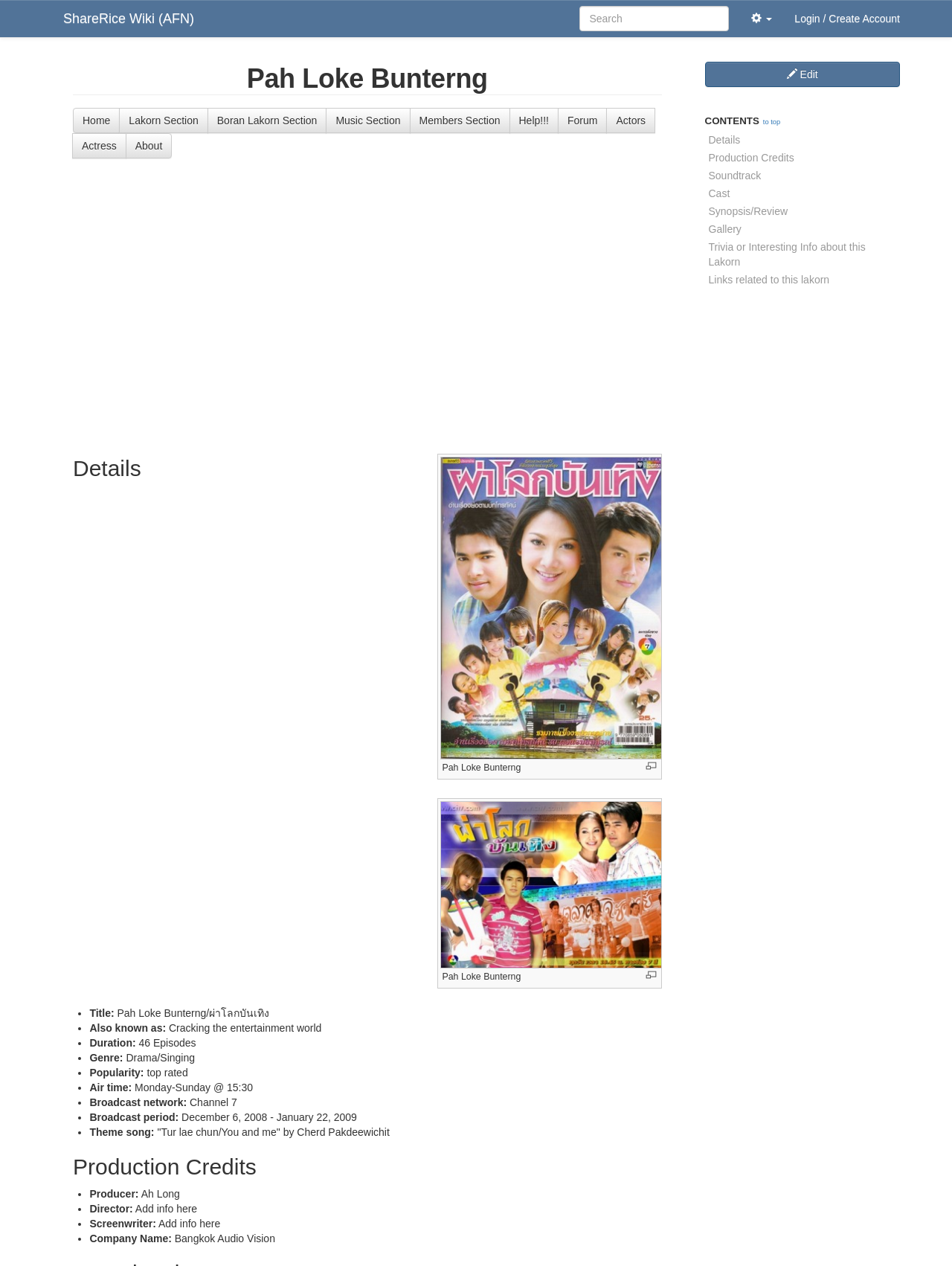Give a one-word or short-phrase answer to the following question: 
What is the theme song of the lakorn?

Tur lae chun/You and me